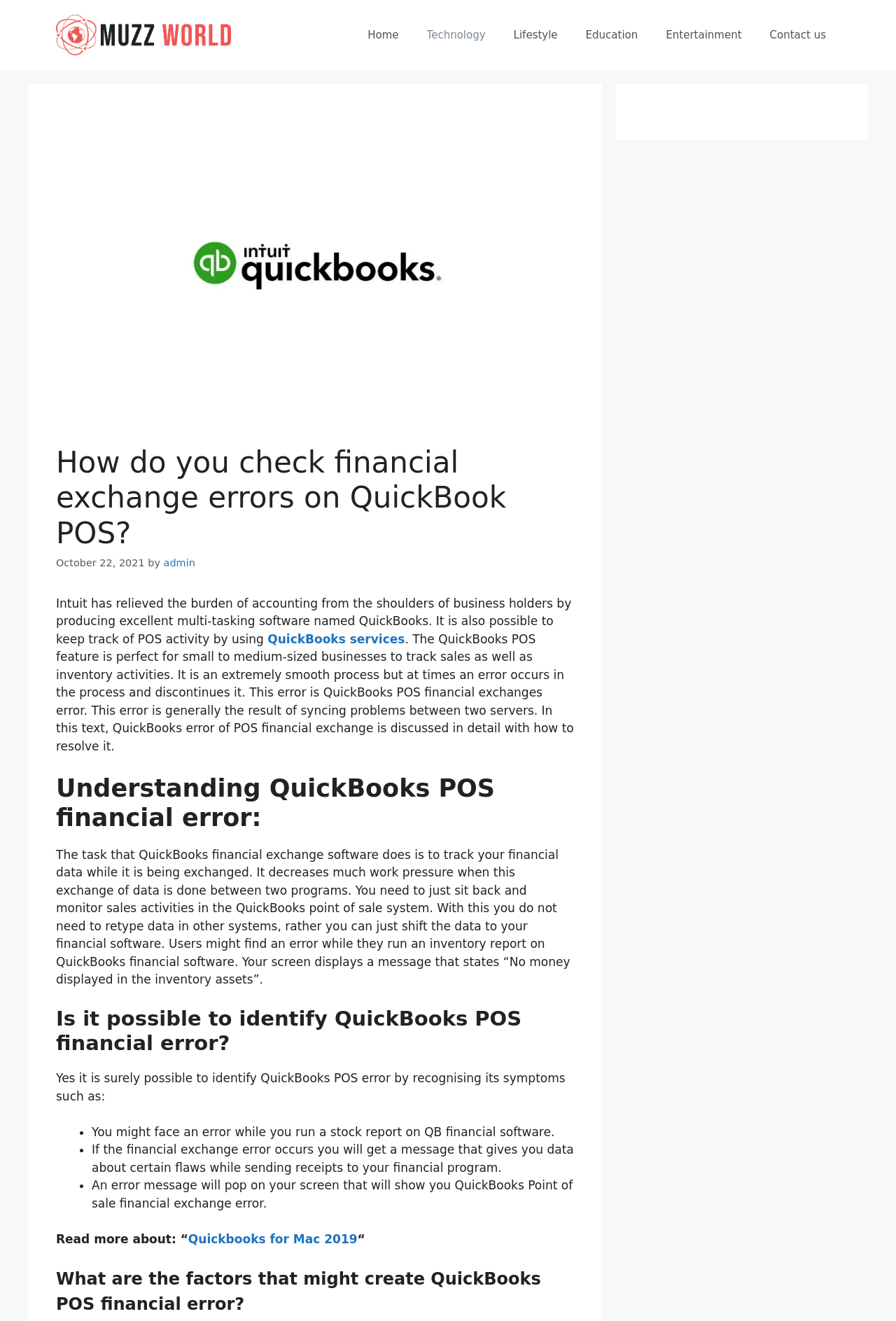Identify the bounding box coordinates necessary to click and complete the given instruction: "Click the 'Home' link".

[0.395, 0.011, 0.461, 0.042]